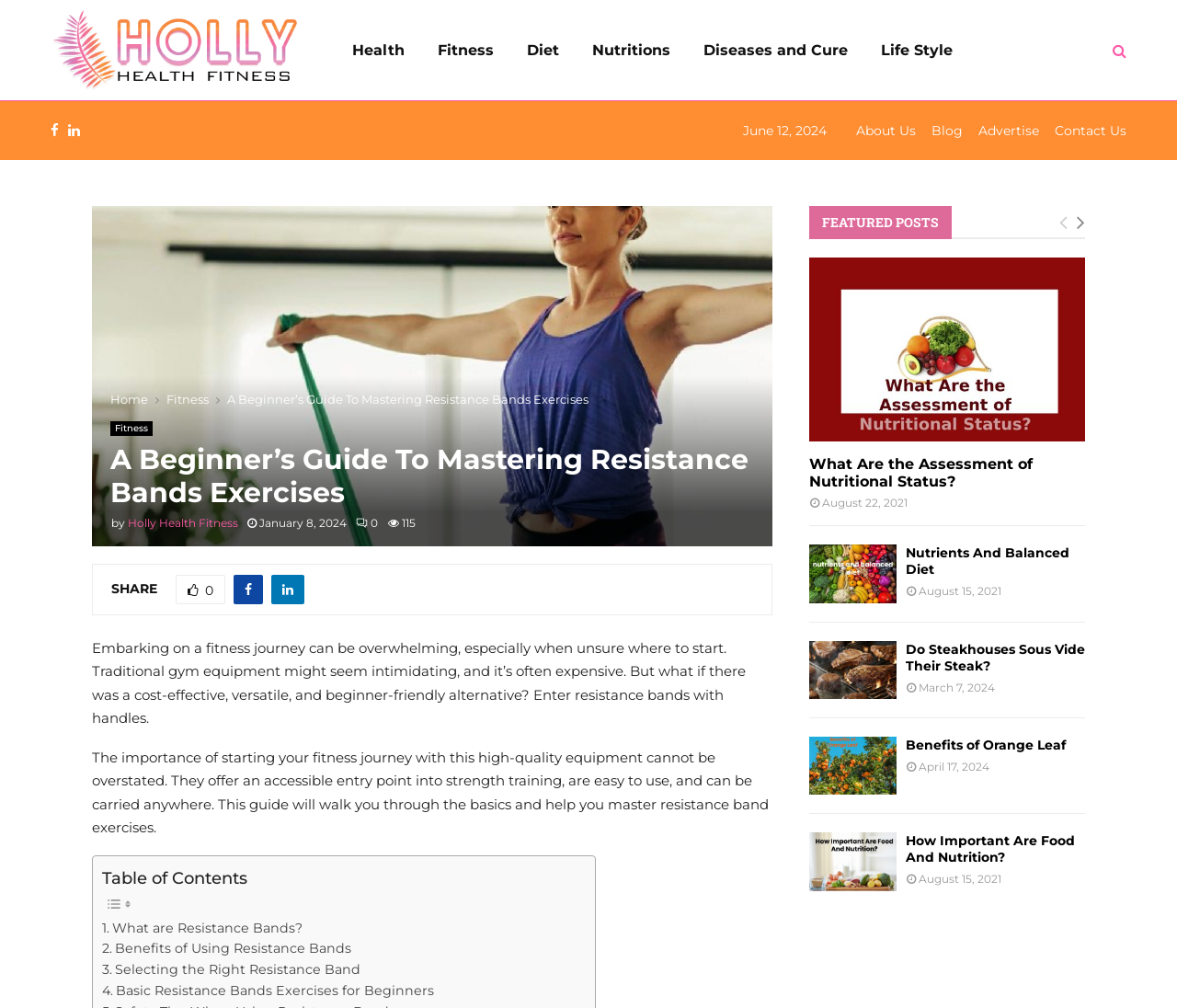Locate the bounding box coordinates of the area you need to click to fulfill this instruction: 'Read the article 'What Are the Assessment of Nutritional Status?''. The coordinates must be in the form of four float numbers ranging from 0 to 1: [left, top, right, bottom].

[0.688, 0.255, 0.922, 0.438]